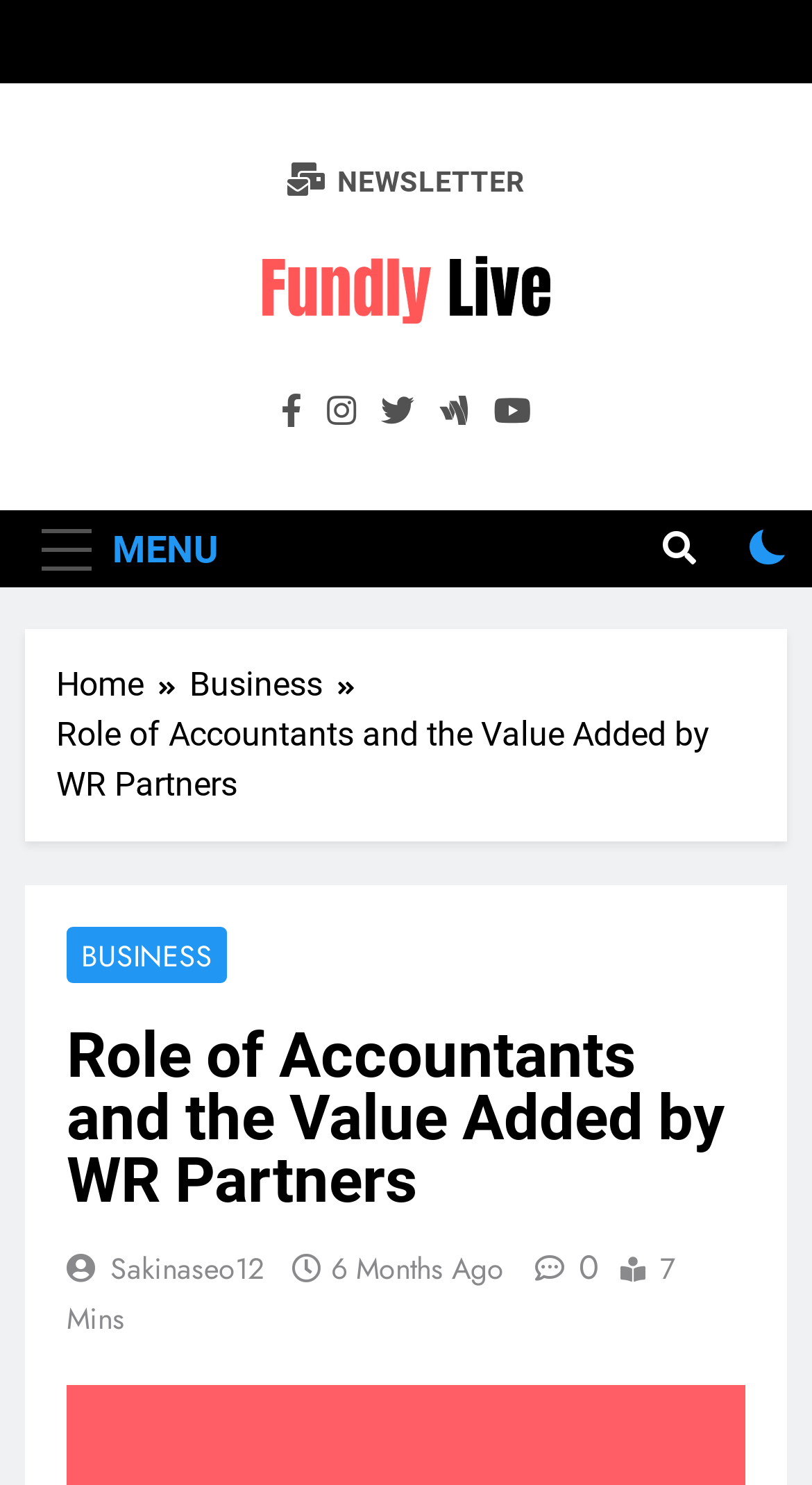What is the current state of the menu button?
We need a detailed and exhaustive answer to the question. Please elaborate.

I checked the menu button on the webpage and found that it is not expanded, as indicated by the 'expanded: False' property.